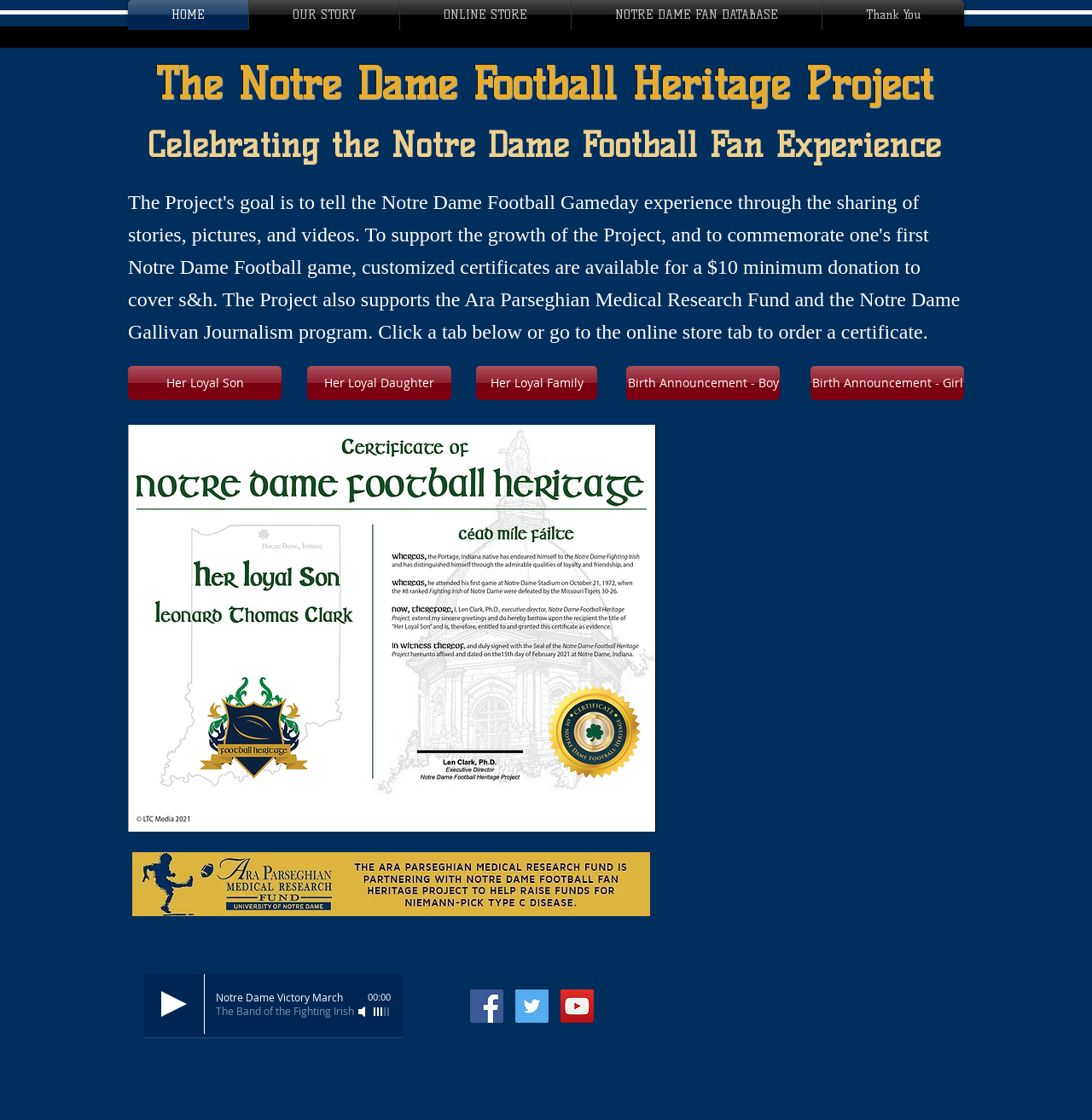Determine the bounding box coordinates of the element that should be clicked to execute the following command: "Follow the Facebook social link".

[0.43, 0.883, 0.461, 0.913]